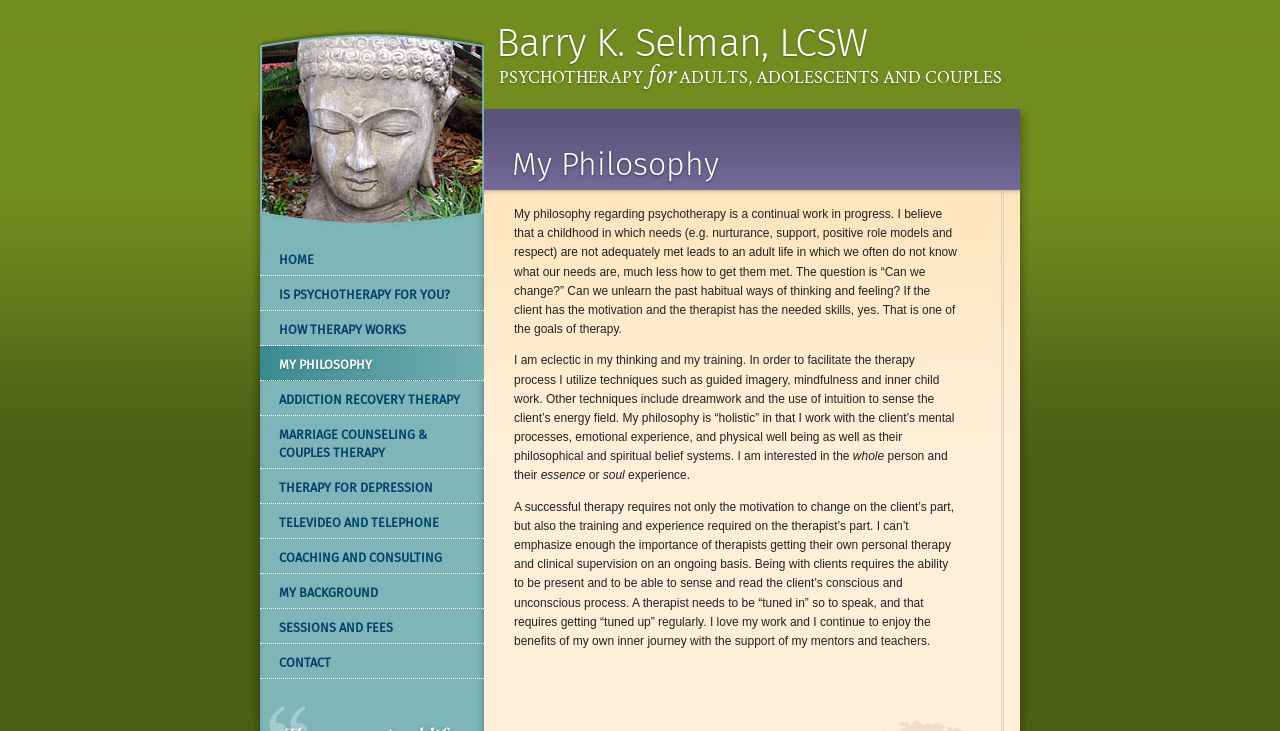Carefully examine the image and provide an in-depth answer to the question: What techniques does the therapist use in therapy?

The therapist's philosophy is described in the StaticText elements, which mention the use of techniques such as guided imagery, mindfulness, inner child work, dreamwork, and the use of intuition to sense the client's energy field. This indicates that the therapist uses a variety of techniques in therapy.